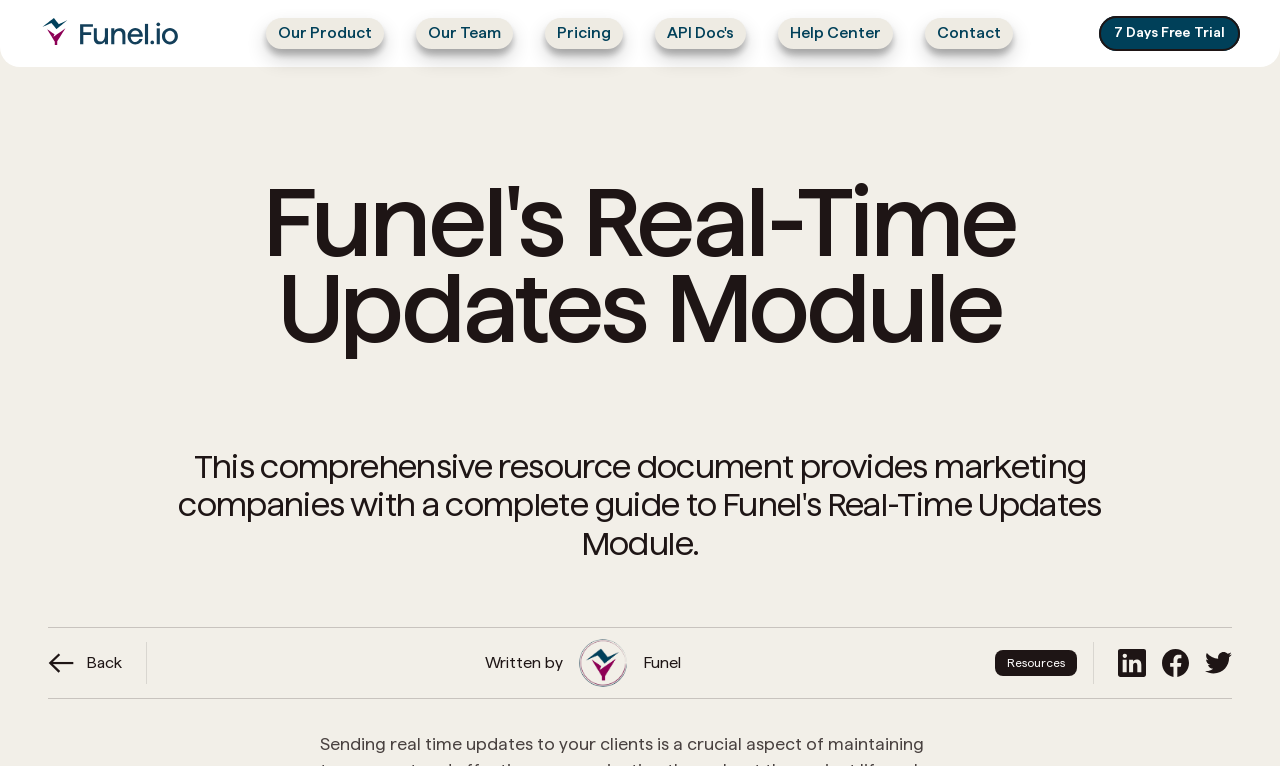What is the purpose of the 'Back' button?
Look at the image and respond with a one-word or short-phrase answer.

To go back